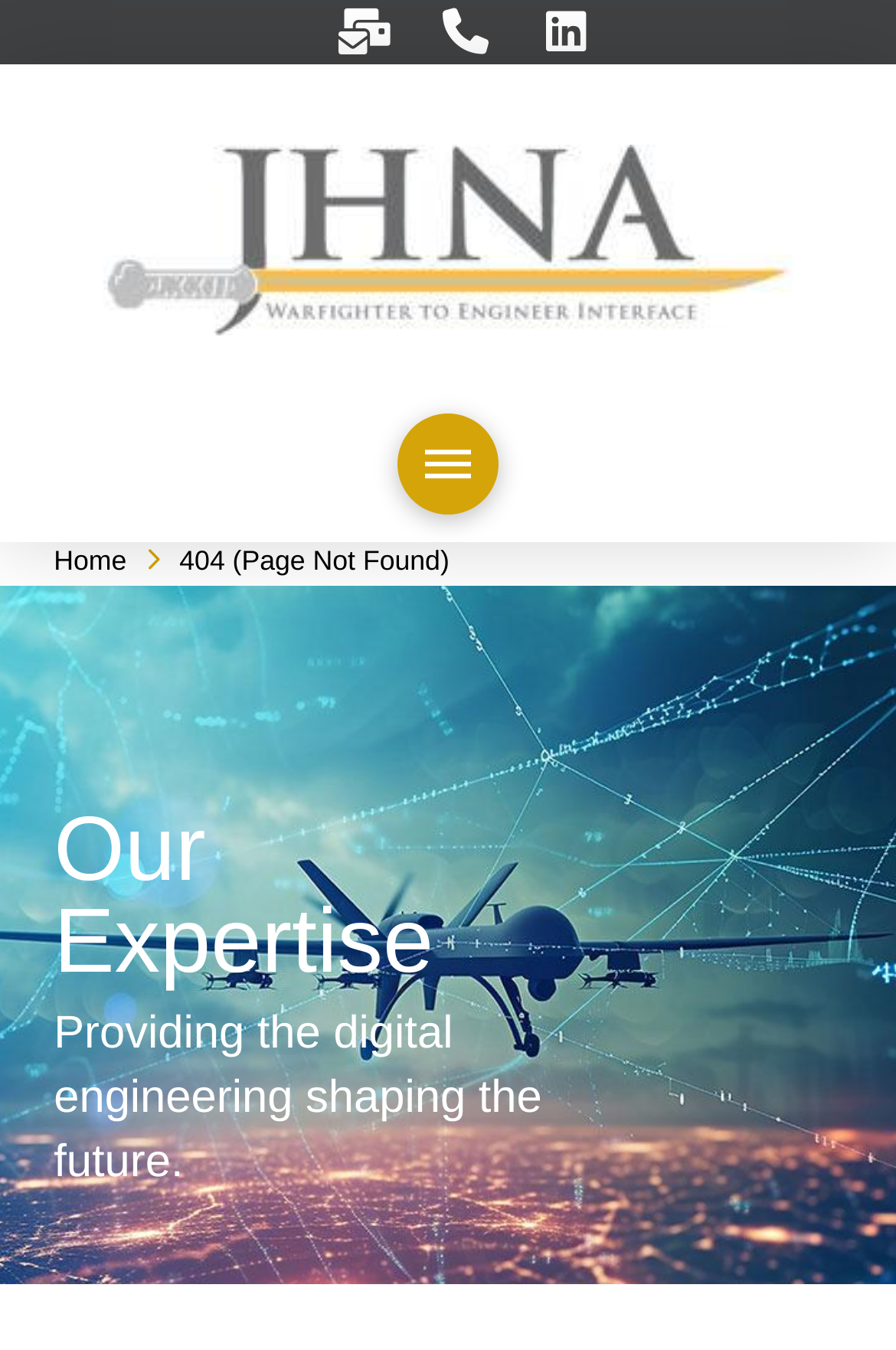Identify the text that serves as the heading for the webpage and generate it.

We have a reputation for being extraordinarily talented consultants.